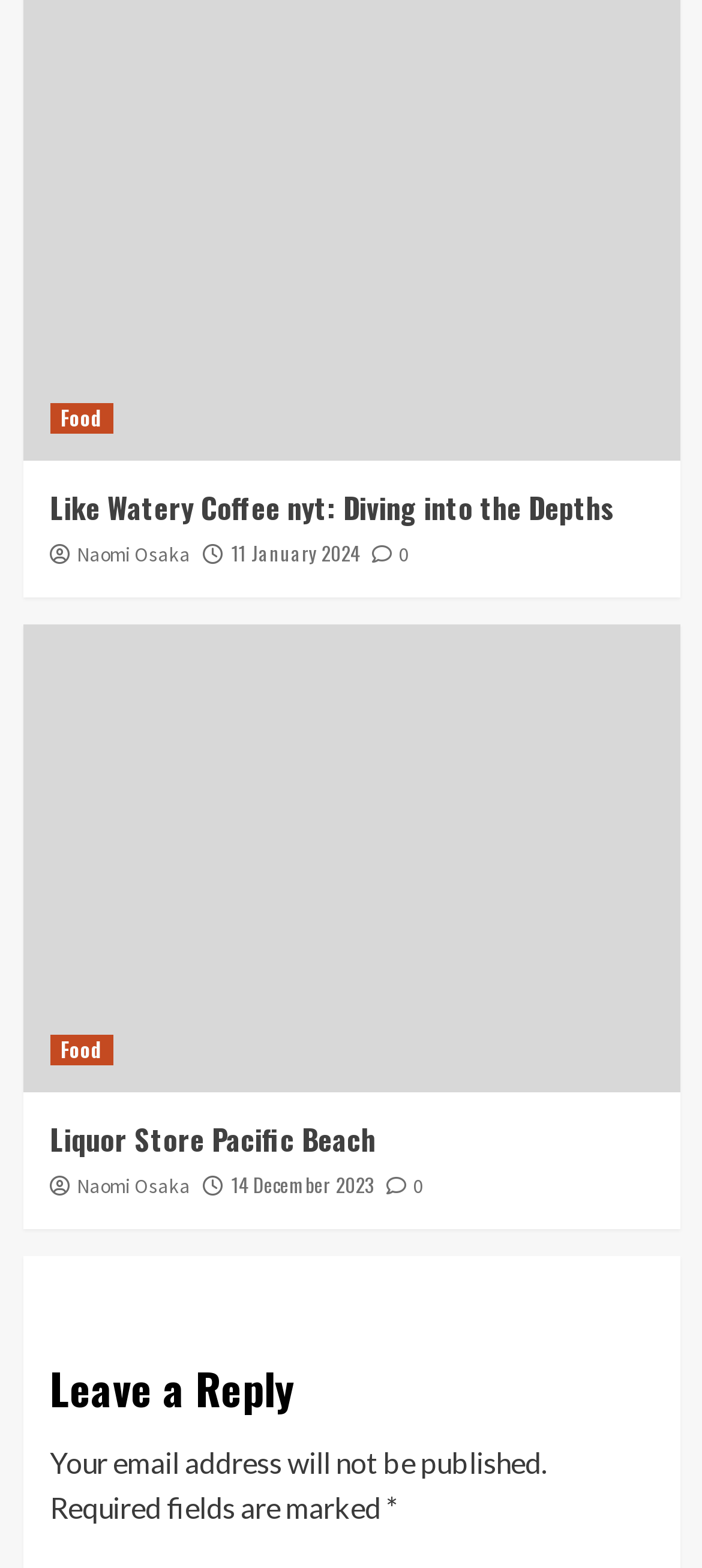What is the date of the first article?
Based on the image, respond with a single word or phrase.

11 January 2024